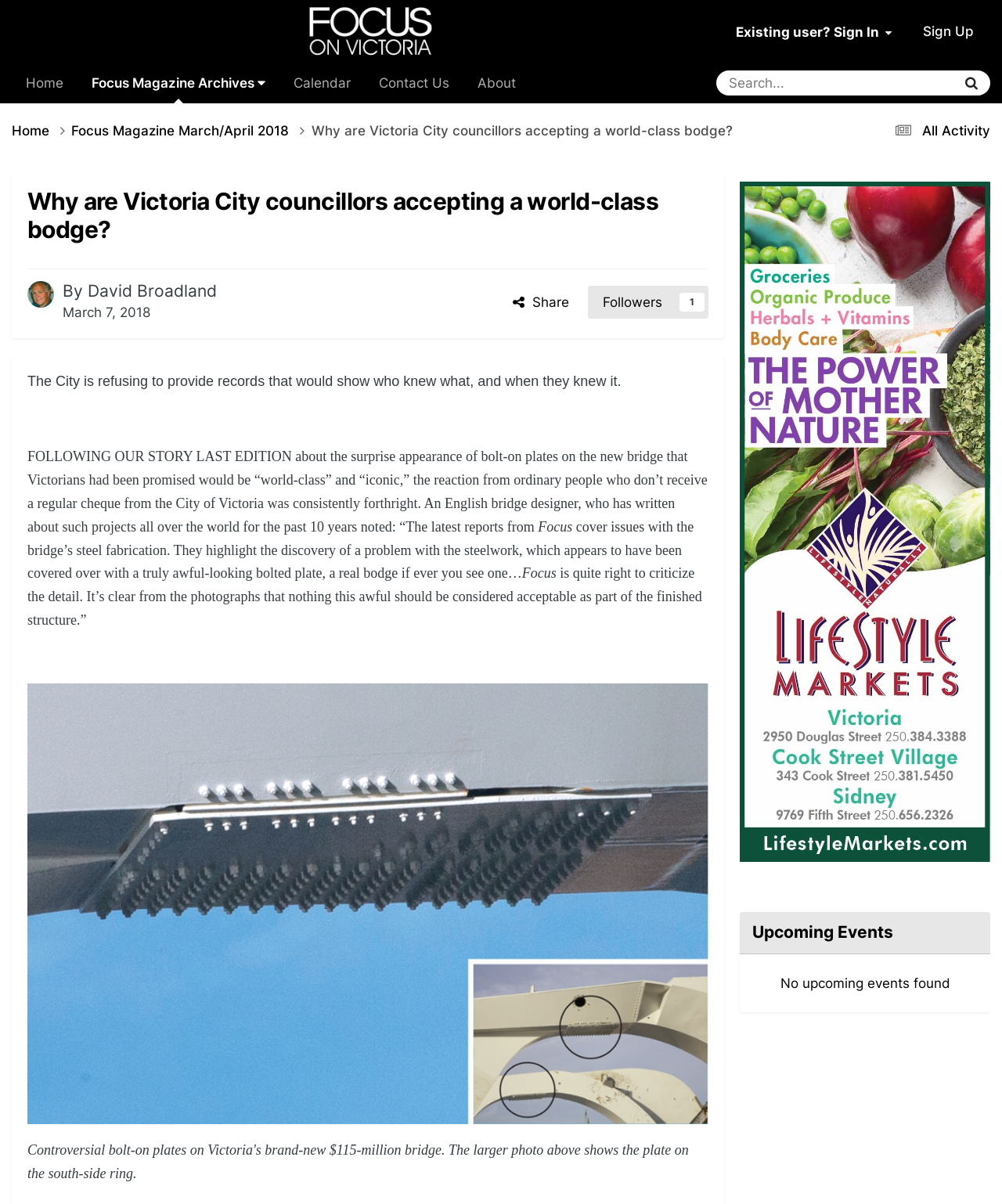Provide the bounding box coordinates of the HTML element this sentence describes: "Focus Magazine Archives".

[0.077, 0.052, 0.279, 0.086]